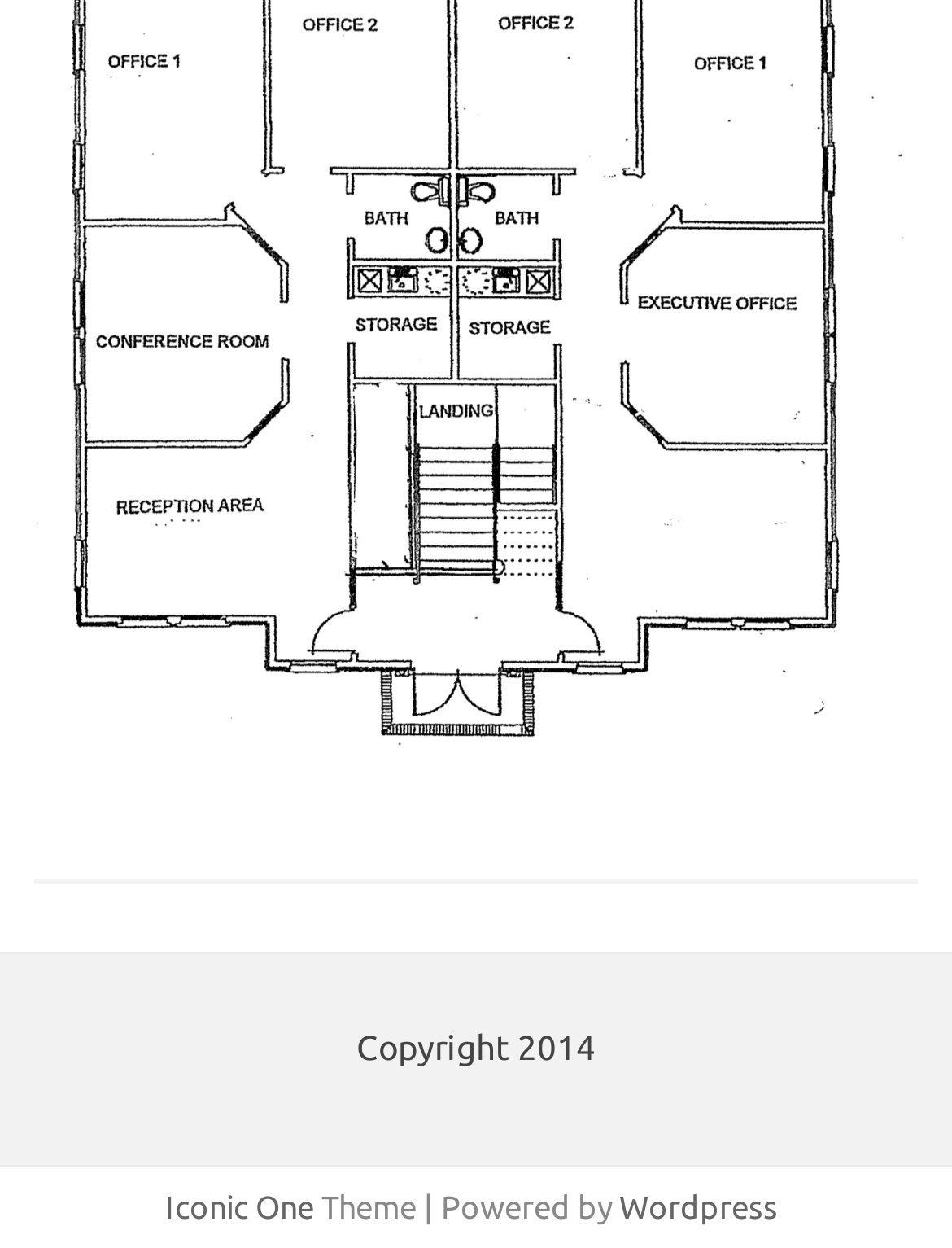Identify the bounding box for the described UI element: "Iconic One".

[0.173, 0.953, 0.329, 0.98]